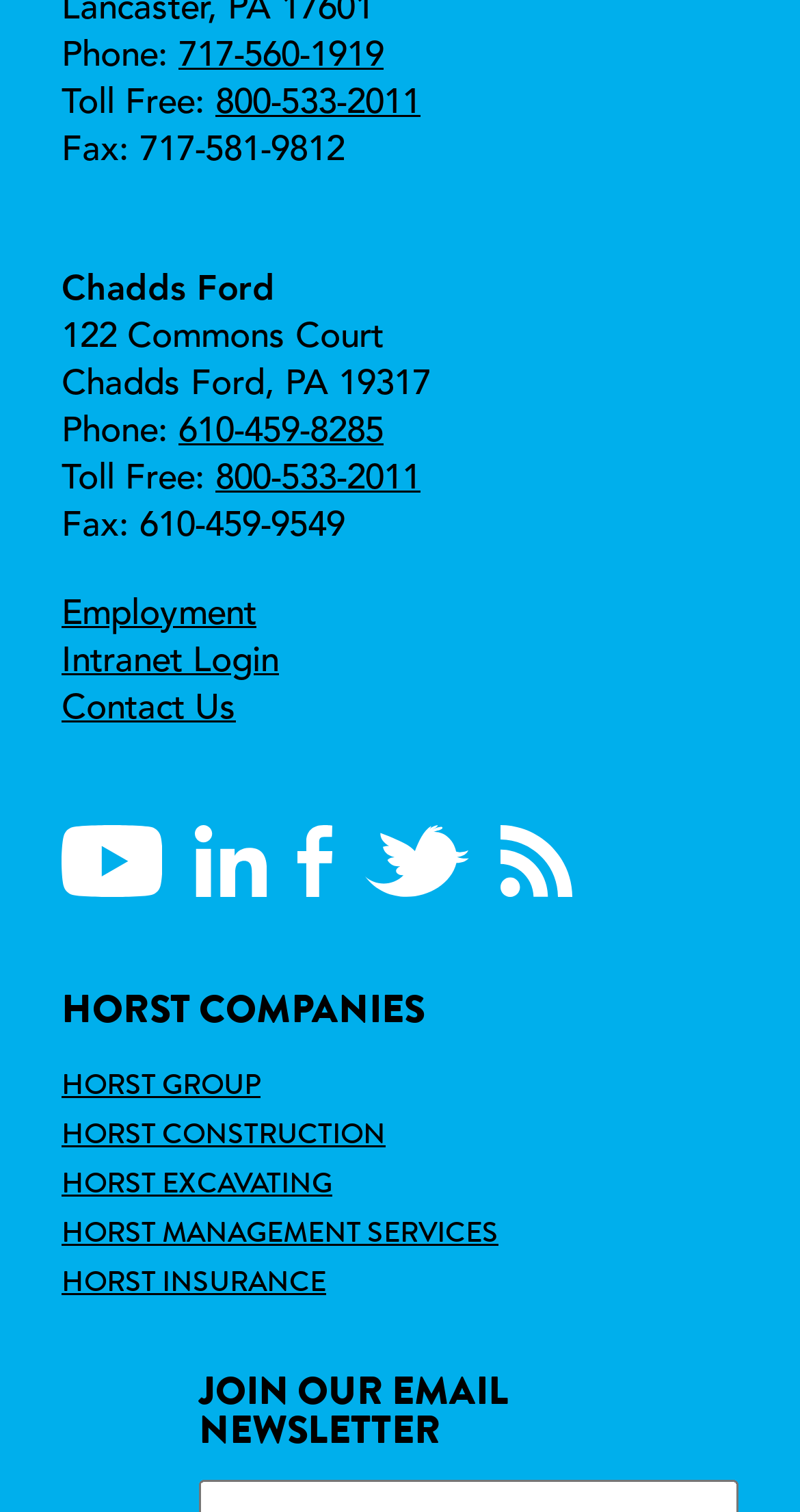Highlight the bounding box coordinates of the region I should click on to meet the following instruction: "Call the Australian office".

None